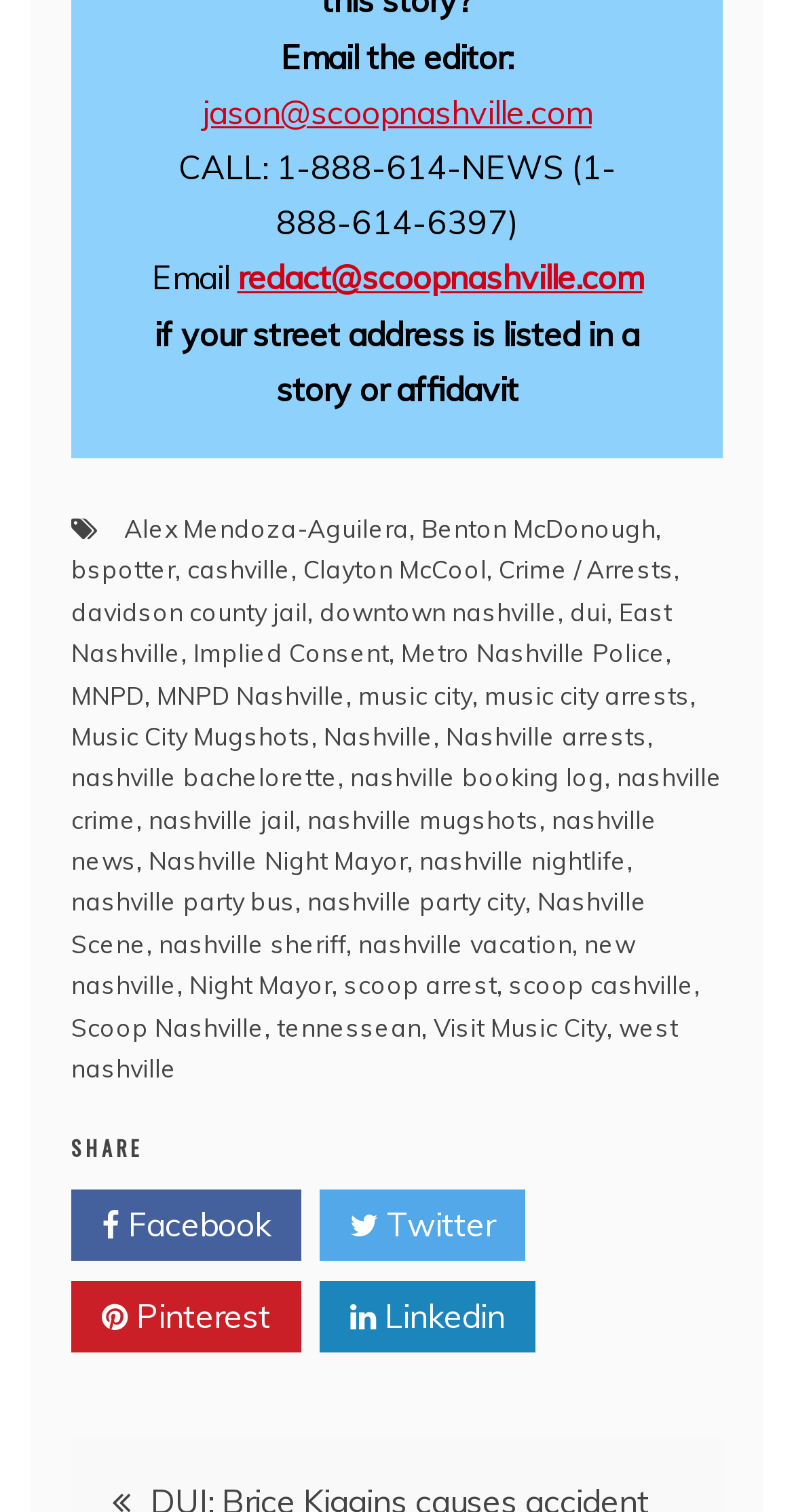Identify the bounding box coordinates of the clickable section necessary to follow the following instruction: "Check out Nashville arrests". The coordinates should be presented as four float numbers from 0 to 1, i.e., [left, top, right, bottom].

[0.562, 0.477, 0.815, 0.497]